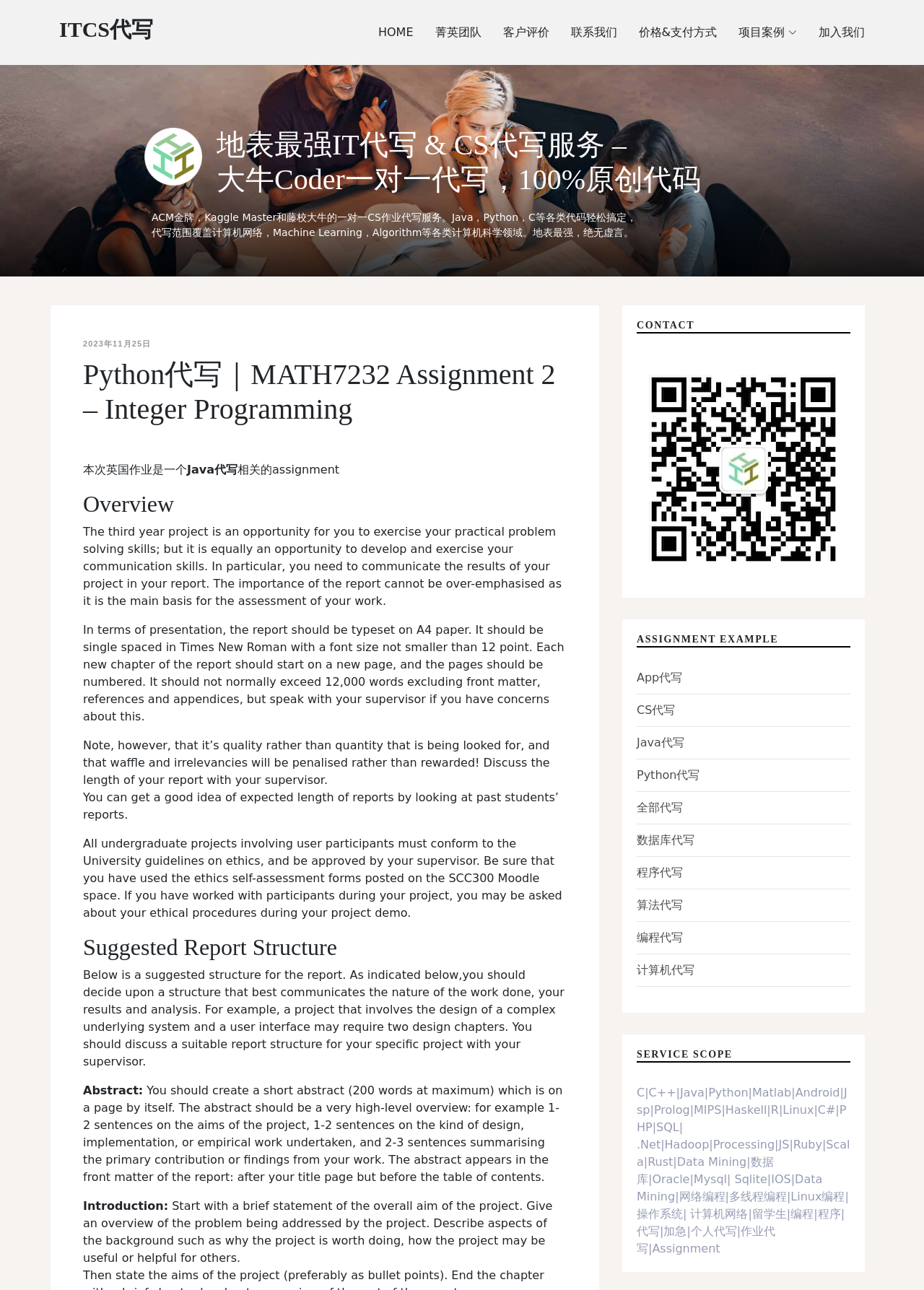Please mark the clickable region by giving the bounding box coordinates needed to complete this instruction: "Click the HOME link".

[0.386, 0.013, 0.447, 0.037]